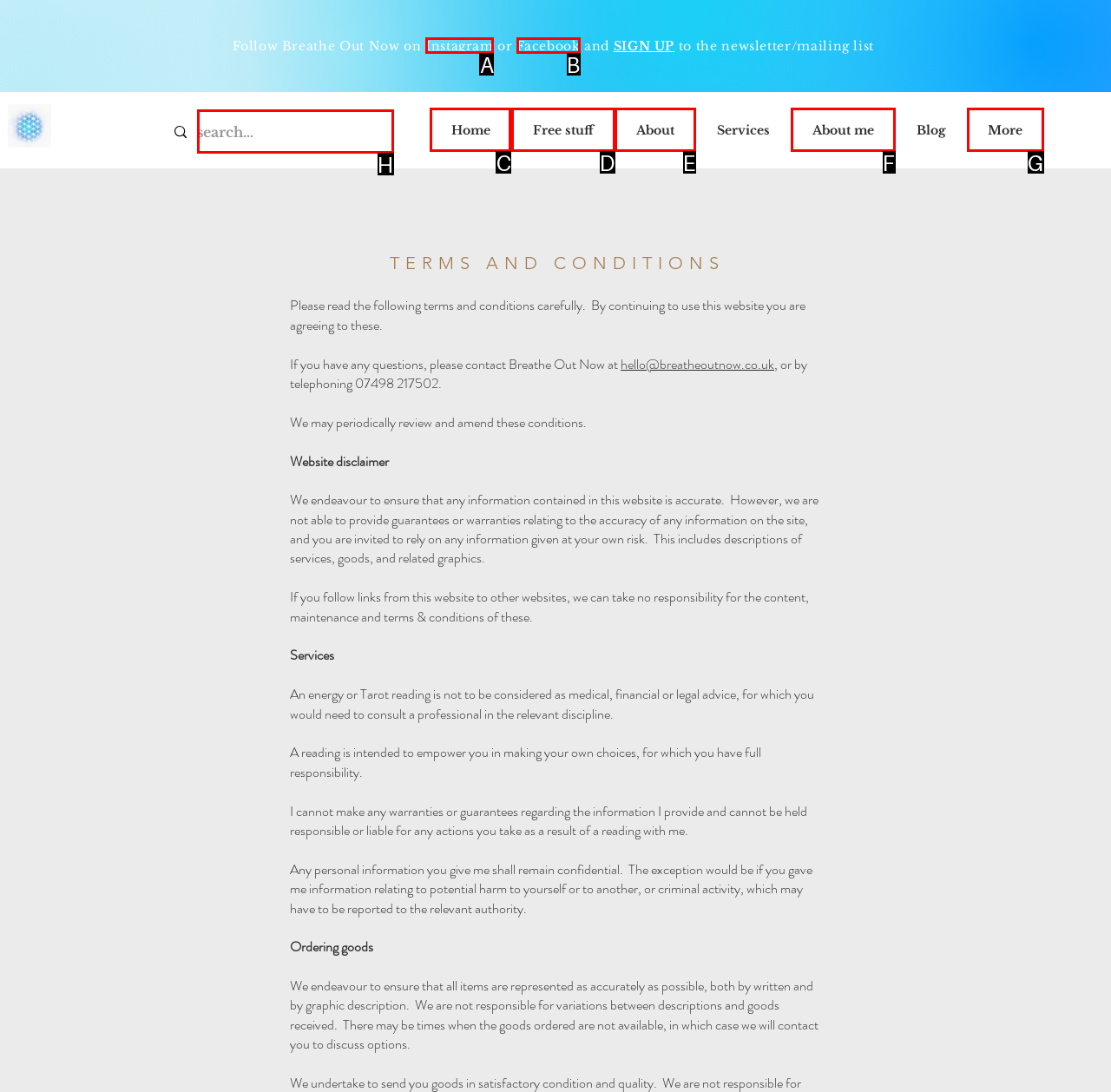From the options shown in the screenshot, tell me which lettered element I need to click to complete the task: Go to the Home page.

C